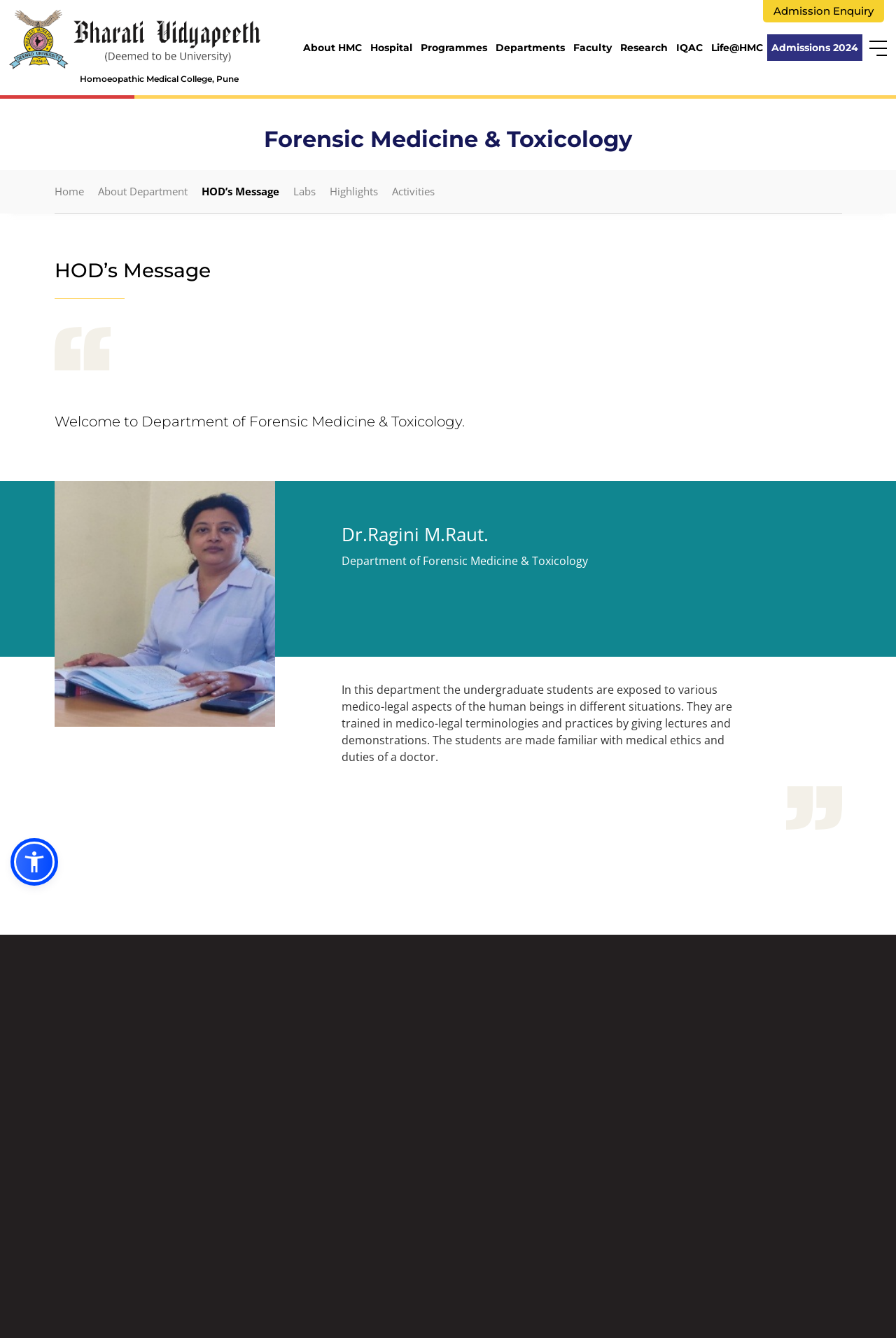Please determine the bounding box coordinates for the UI element described here. Use the format (top-left x, top-left y, bottom-right x, bottom-right y) with values bounded between 0 and 1: Admissions 2024

[0.857, 0.026, 0.963, 0.045]